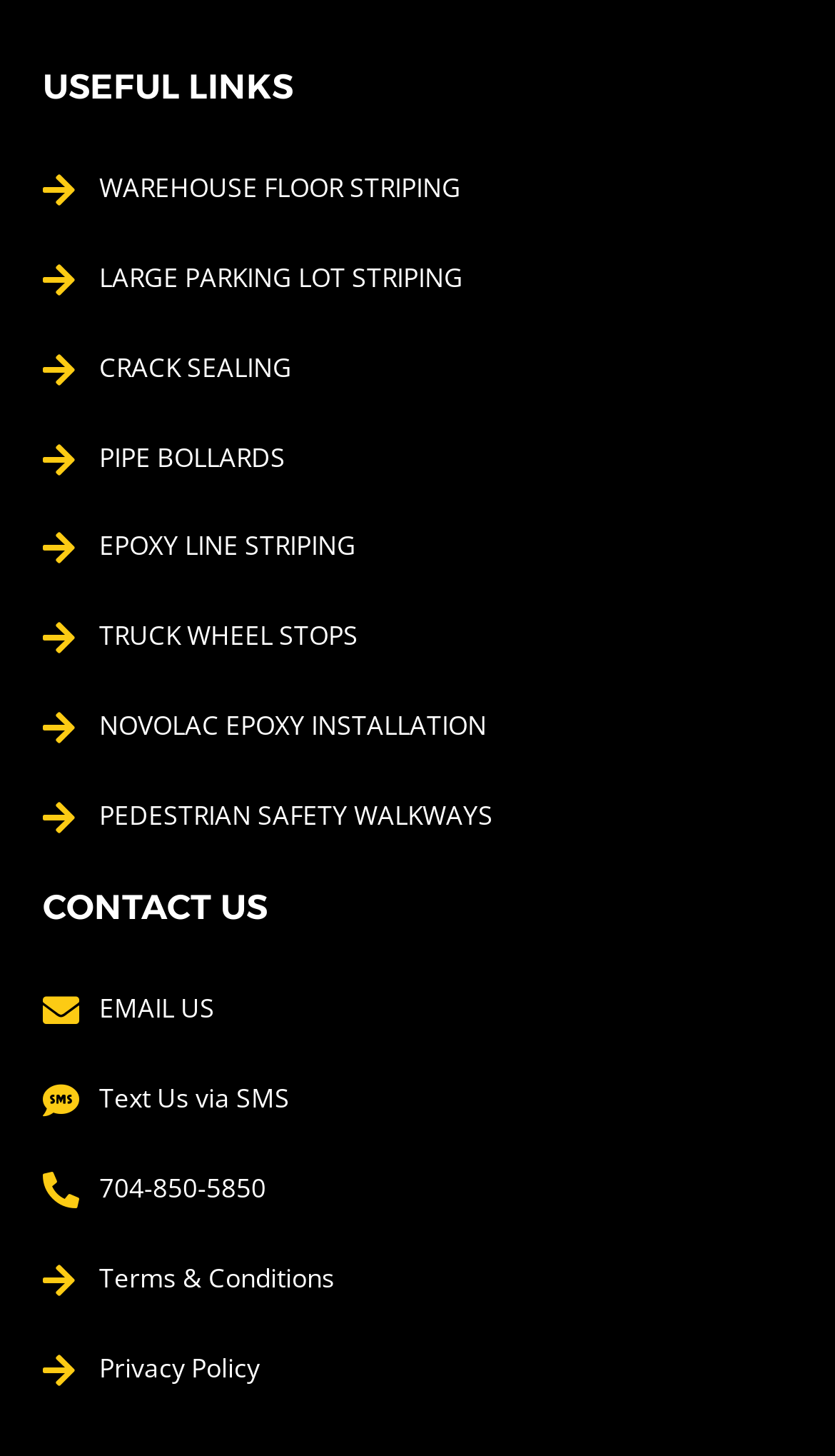Pinpoint the bounding box coordinates of the clickable area necessary to execute the following instruction: "Email us". The coordinates should be given as four float numbers between 0 and 1, namely [left, top, right, bottom].

[0.051, 0.681, 0.949, 0.706]